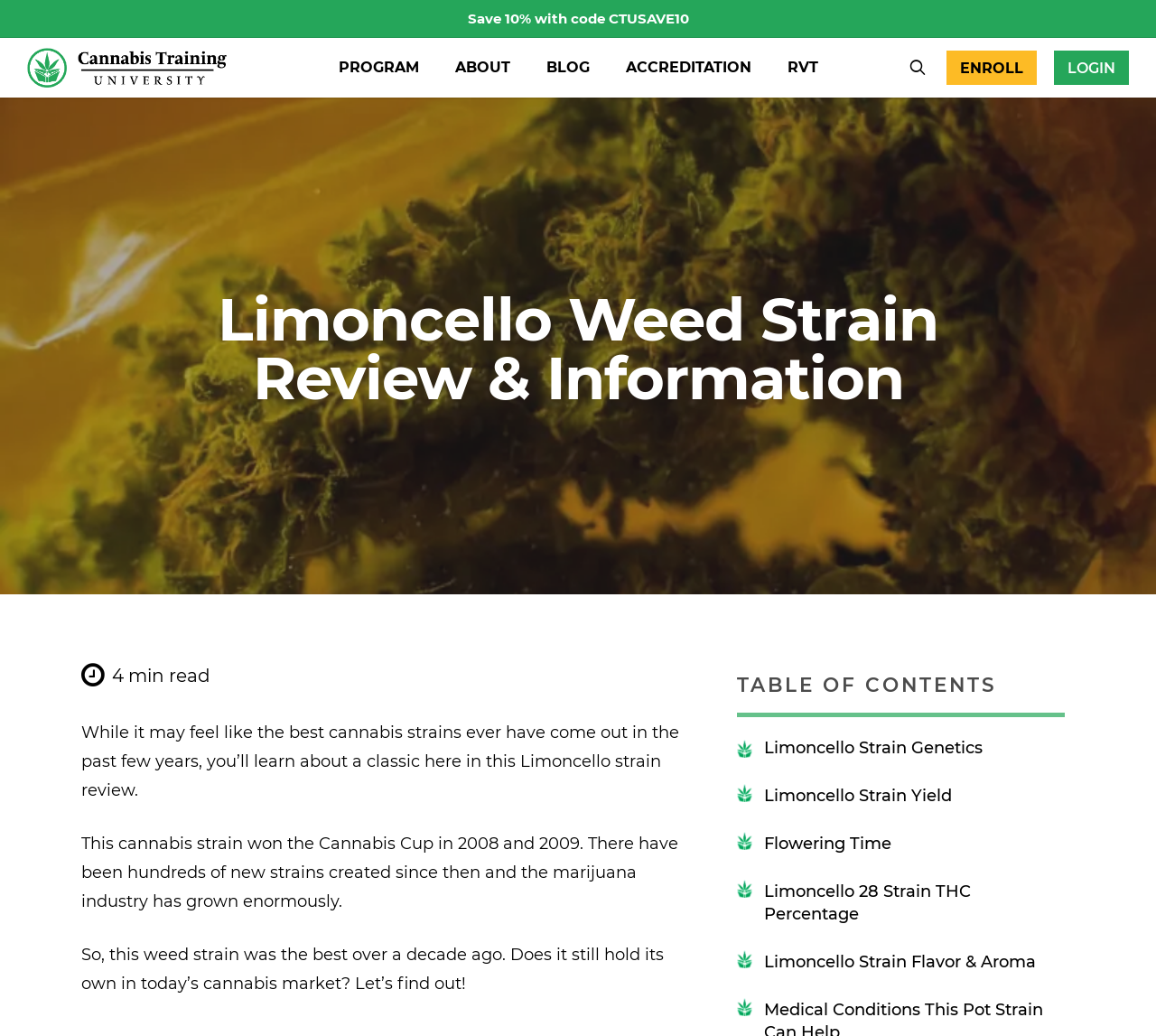Provide an in-depth caption for the contents of the webpage.

The webpage is a review and information page about the Limoncello weed strain. At the top, there is a navigation menu with links to "PROGRAM", "ABOUT", "BLOG", "ACCREDITATION", "RVT", and "ENROLL". On the top right, there is a search link and a login link. Below the navigation menu, there is a heading that reads "Limoncello Weed Strain Review & Information". 

To the left of the heading, there is a text that indicates the reading time, "4 min read". Below the heading, there are three paragraphs of text that introduce the Limoncello strain, mentioning its past achievements and the purpose of the review. 

Further down, there is a heading that reads "TABLE OF CONTENTS", followed by five links to different sections of the review, including "Limoncello Strain Genetics", "Limoncello Strain Yield", "Flowering Time", "Limoncello 28 Strain THC Percentage", and "Limoncello Strain Flavor & Aroma". 

At the very top, there is a promotional link "Save 10% with code CTUSAVE10" and a link to "Cannabis Training University" with an accompanying image.